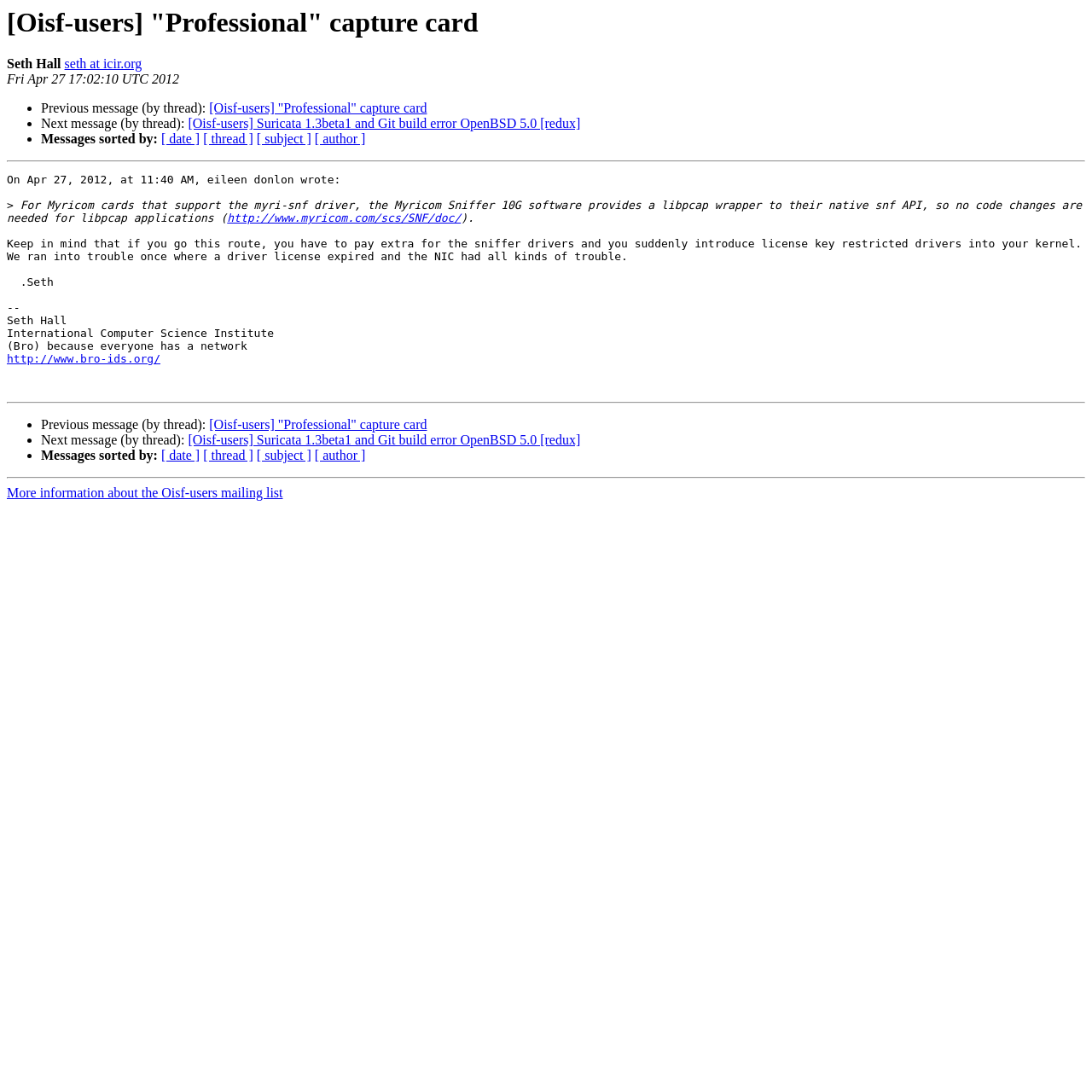Explain in detail what you observe on this webpage.

This webpage appears to be an archived email thread from the Oisf-users mailing list. At the top, there is a heading with the title "[Oisf-users] 'Professional' capture card" and the name "Seth Hall" is displayed, along with an email address "seth at icir.org" and a timestamp "Fri Apr 27 17:02:10 UTC 2012".

Below the heading, there are navigation links to previous and next messages in the thread, as well as links to sort messages by date, thread, subject, or author. These links are arranged in a horizontal row.

The main content of the page is an email message from "eileen donlon" dated "Apr 27, 2012, at 11:40 AM". The message discusses Myricom cards and their compatibility with libpcap applications, and includes a link to the Myricom Sniffer 10G software documentation. There is also a mention of the Bro-IDS organization, with a link to their website.

The page is divided into sections by horizontal separator lines. At the bottom, there is a repetition of the navigation links to previous and next messages in the thread, as well as links to sort messages by date, thread, subject, or author. Finally, there is a link to more information about the Oisf-users mailing list.